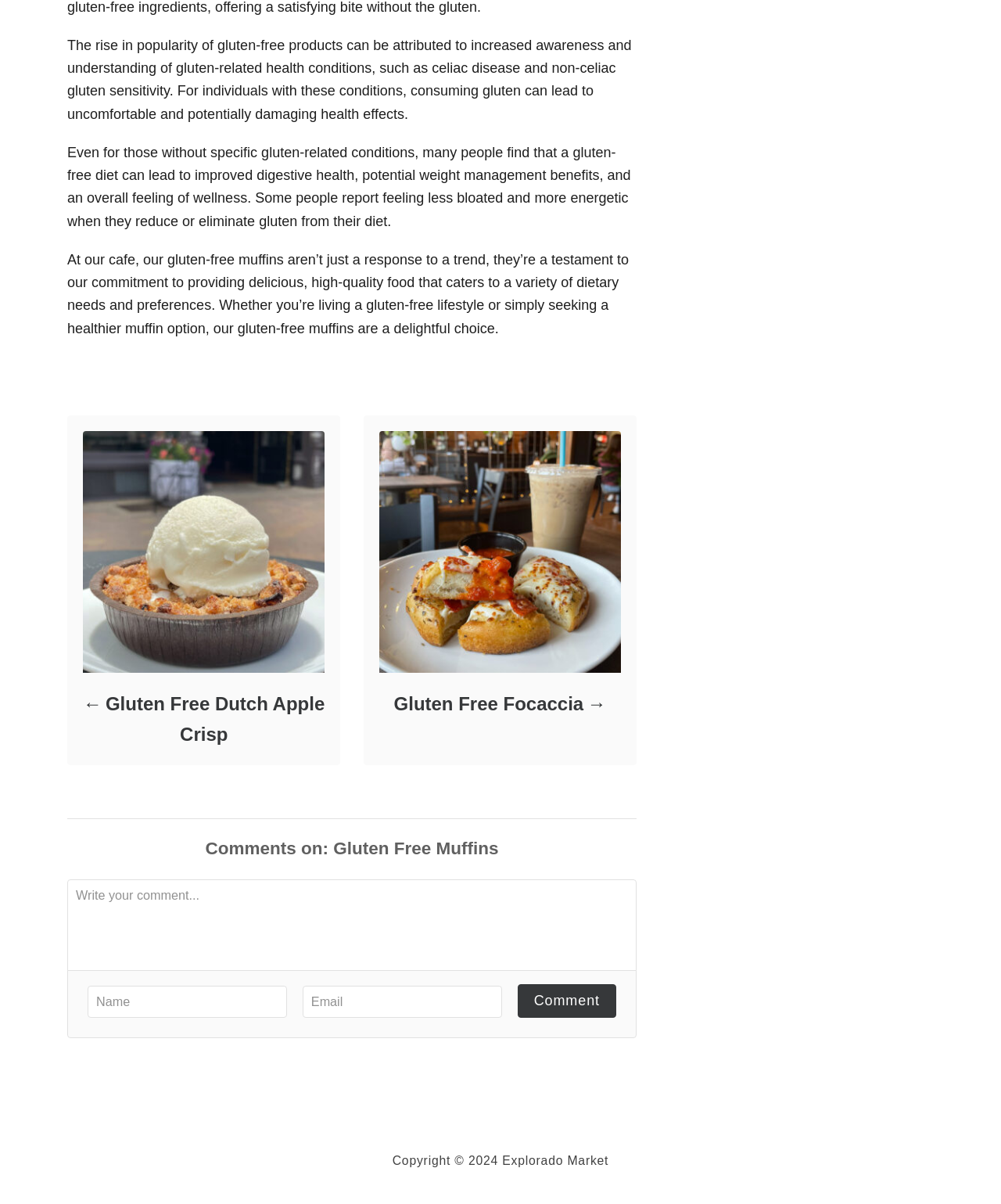What is the copyright year mentioned on the webpage?
Answer the question with detailed information derived from the image.

The copyright information at the bottom of the webpage states 'Copyright © 2024 Explorado Market', indicating that the webpage's content is copyrighted until 2024.